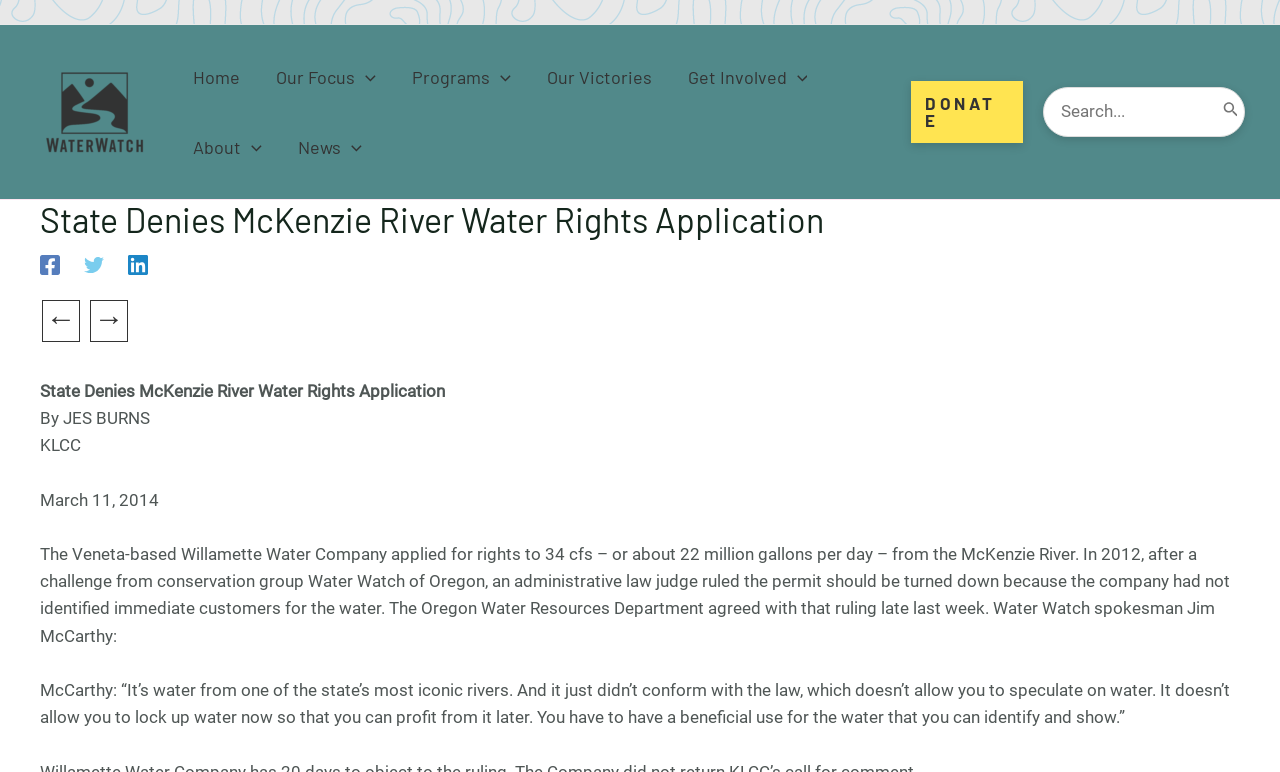What is the name of the company that applied for water rights?
Please provide a comprehensive answer to the question based on the webpage screenshot.

I found the answer by reading the text 'The Veneta-based Willamette Water Company applied for rights to 34 cfs...' which indicates that Willamette Water Company is the company that applied for water rights.